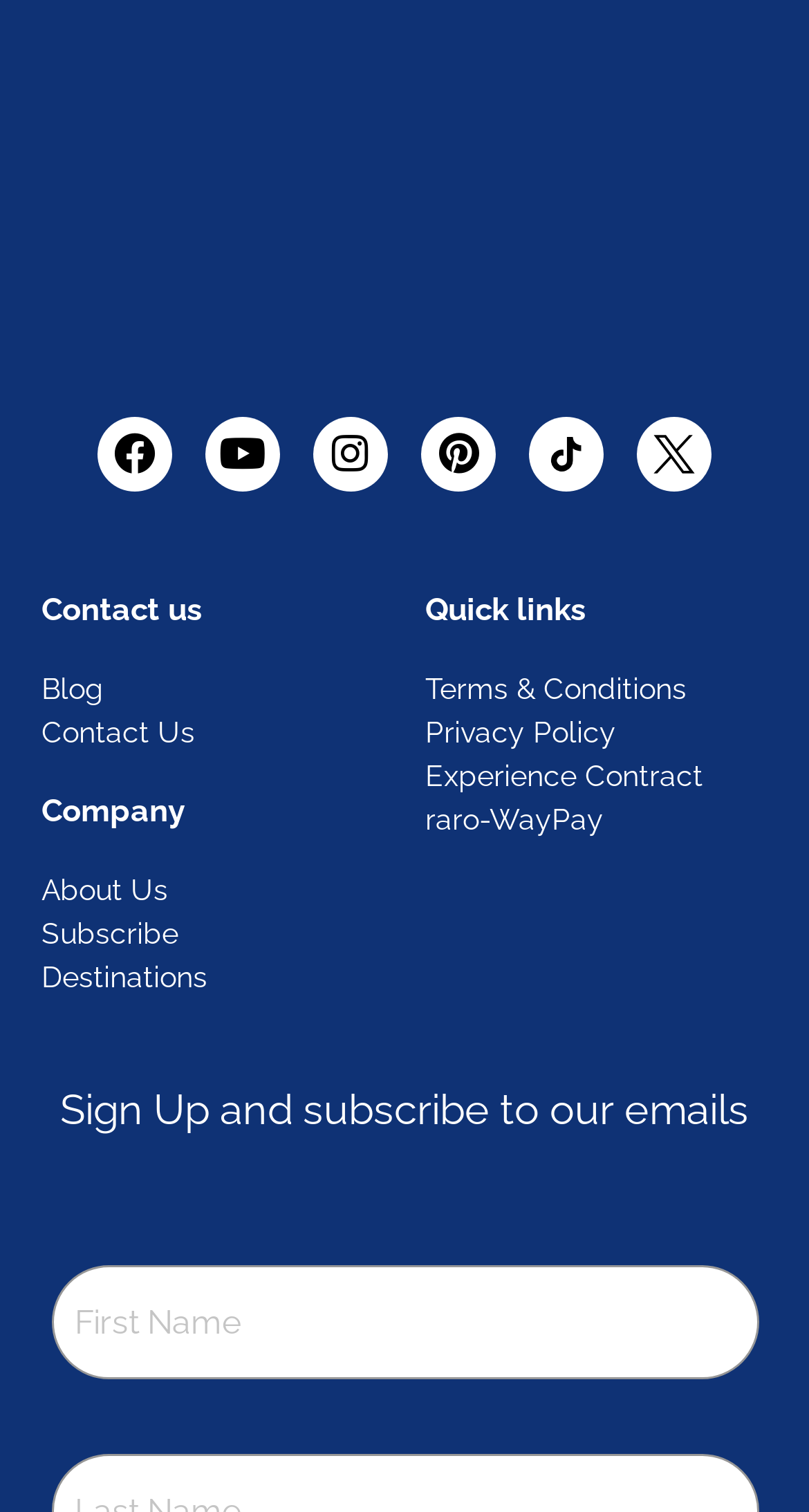Identify the bounding box coordinates of the section to be clicked to complete the task described by the following instruction: "Go to Contact Us page". The coordinates should be four float numbers between 0 and 1, formatted as [left, top, right, bottom].

[0.051, 0.47, 0.474, 0.499]